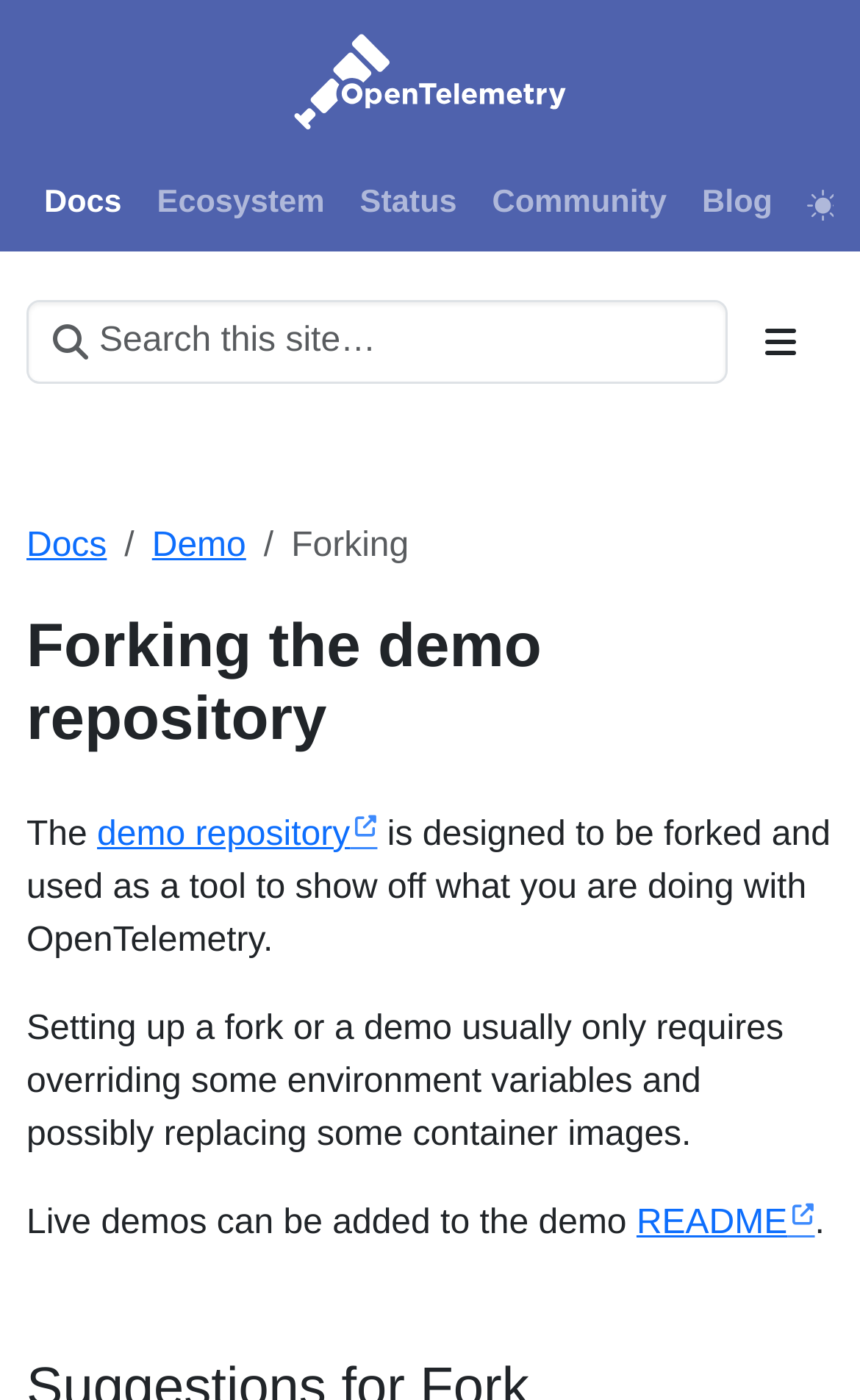Given the webpage screenshot, identify the bounding box of the UI element that matches this description: "aria-label="Toggle section navigation"".

[0.887, 0.23, 0.928, 0.258]